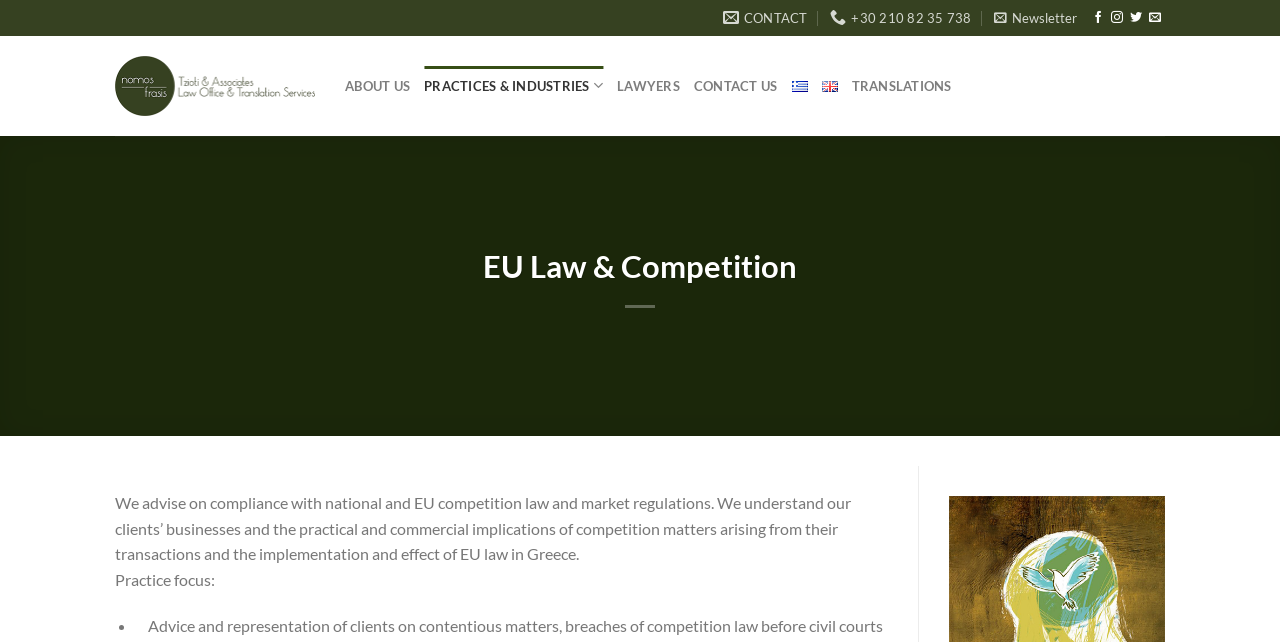Respond with a single word or phrase to the following question:
How many social media links are there?

4